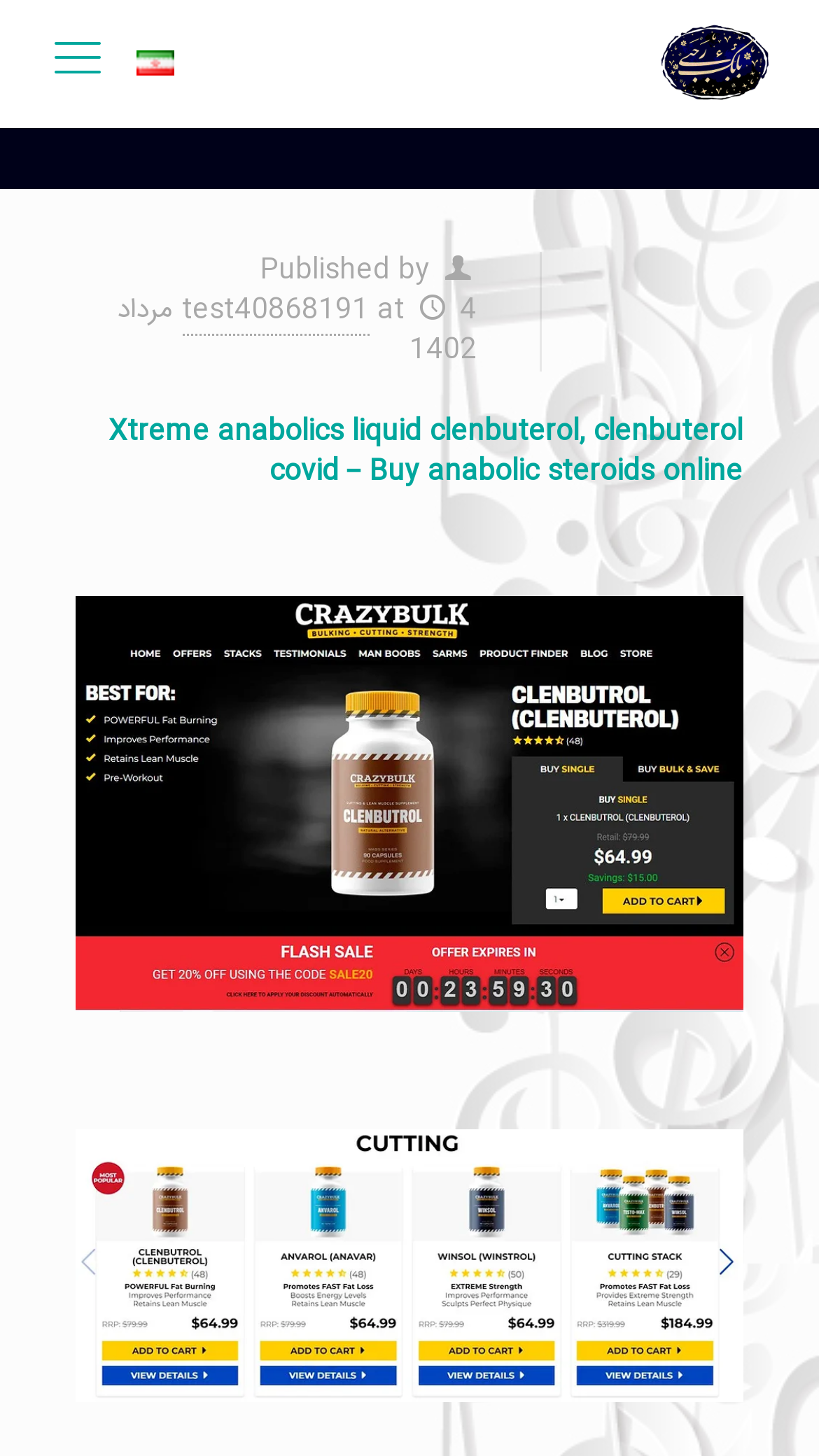Please identify the bounding box coordinates of the clickable area that will fulfill the following instruction: "read the article". The coordinates should be in the format of four float numbers between 0 and 1, i.e., [left, top, right, bottom].

[0.133, 0.281, 0.907, 0.34]